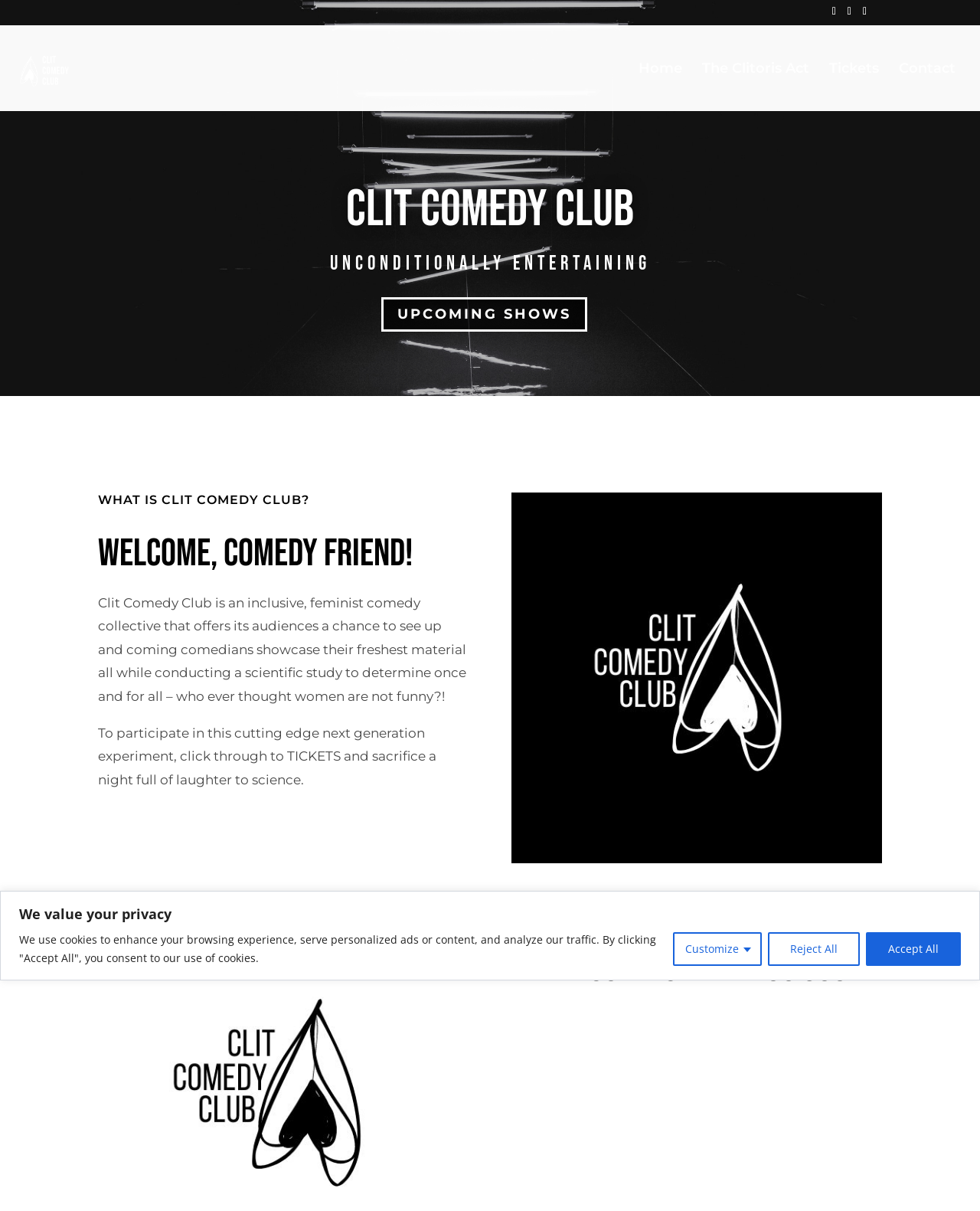Determine the bounding box coordinates of the clickable element necessary to fulfill the instruction: "Go to Home page". Provide the coordinates as four float numbers within the 0 to 1 range, i.e., [left, top, right, bottom].

[0.652, 0.052, 0.696, 0.091]